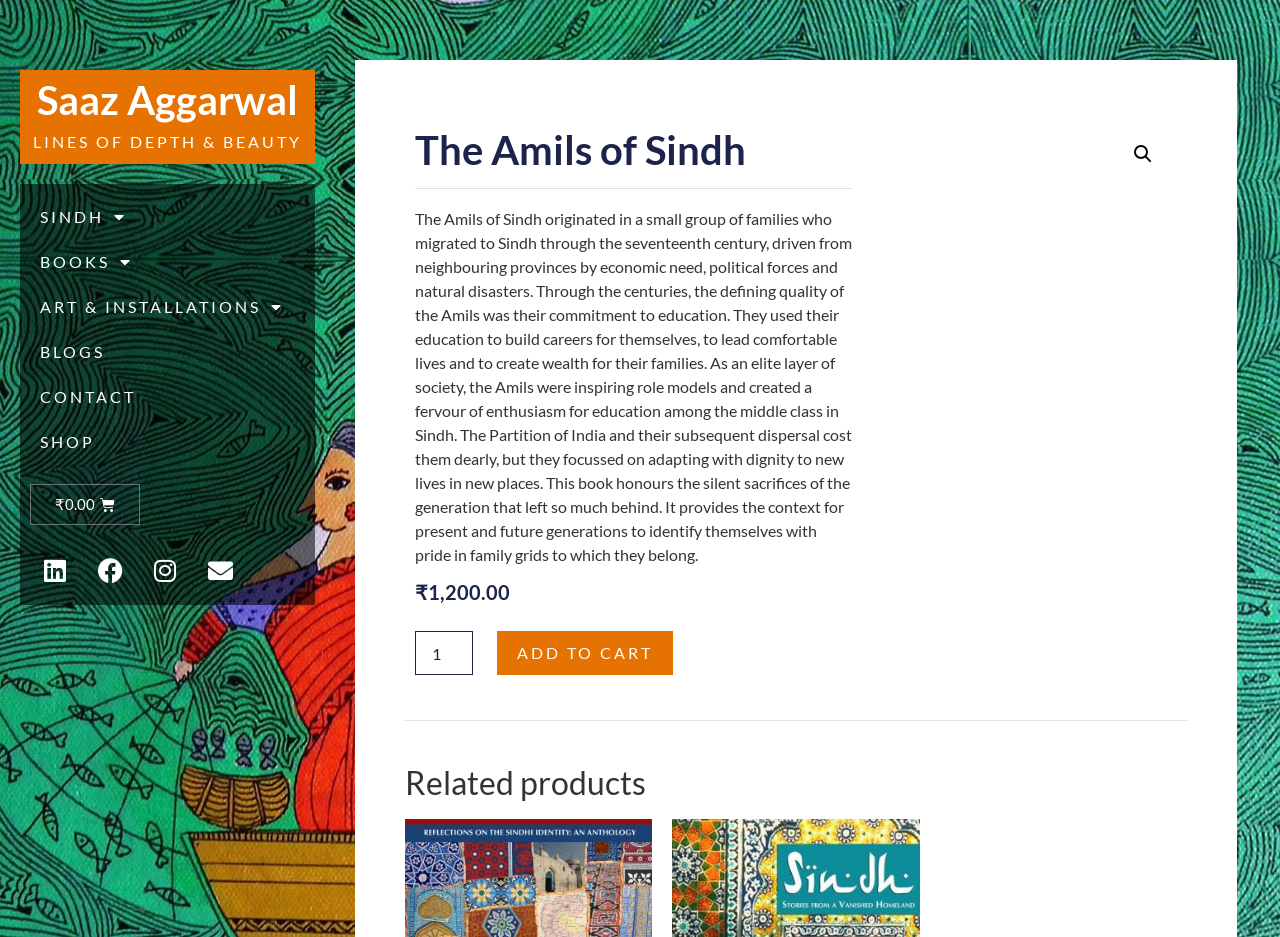Can you provide the bounding box coordinates for the element that should be clicked to implement the instruction: "Visit the 'CONTACT' page"?

[0.016, 0.399, 0.246, 0.447]